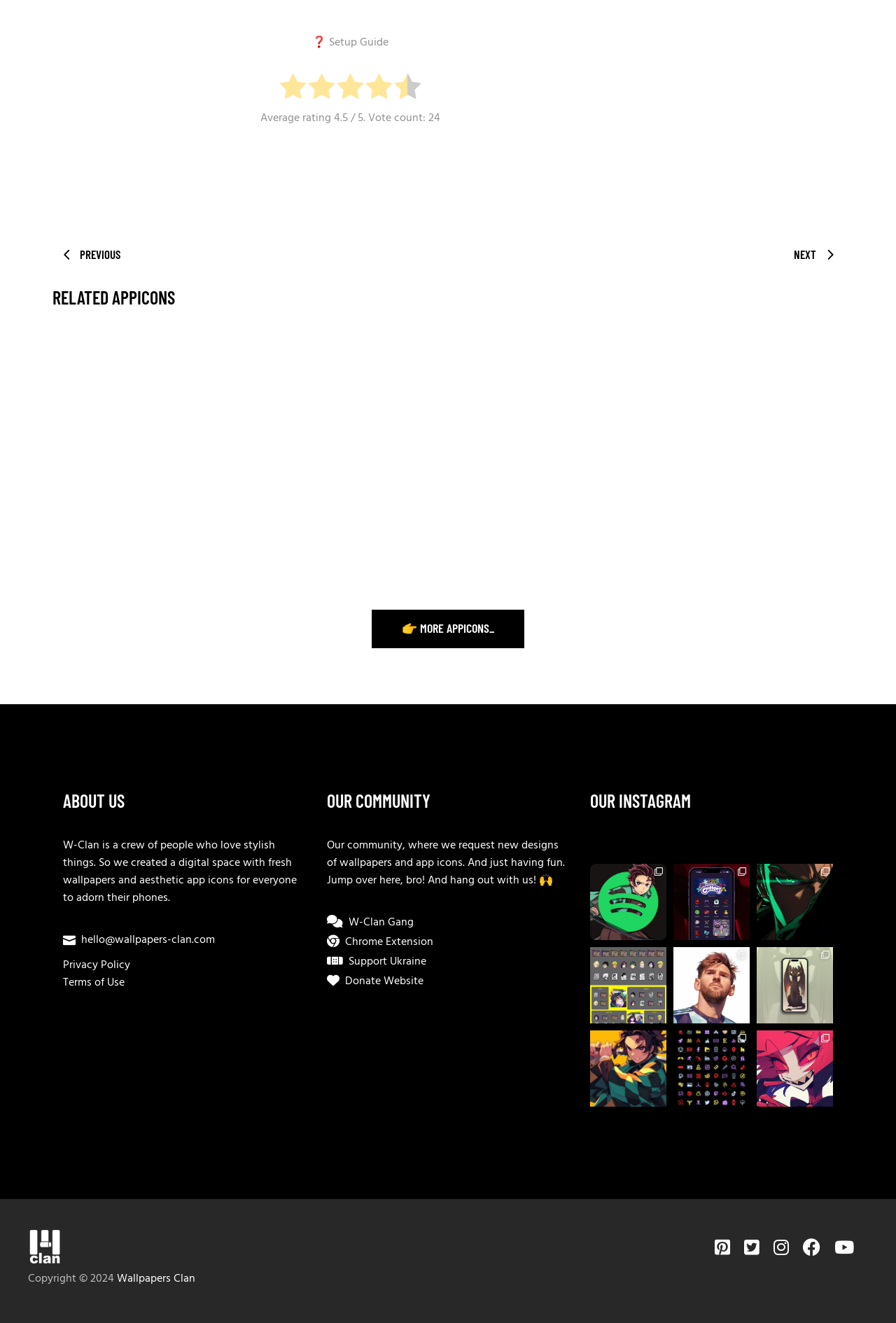Using the provided element description: "Privacy Policy", identify the bounding box coordinates. The coordinates should be four floats between 0 and 1 in the order [left, top, right, bottom].

[0.07, 0.723, 0.145, 0.737]